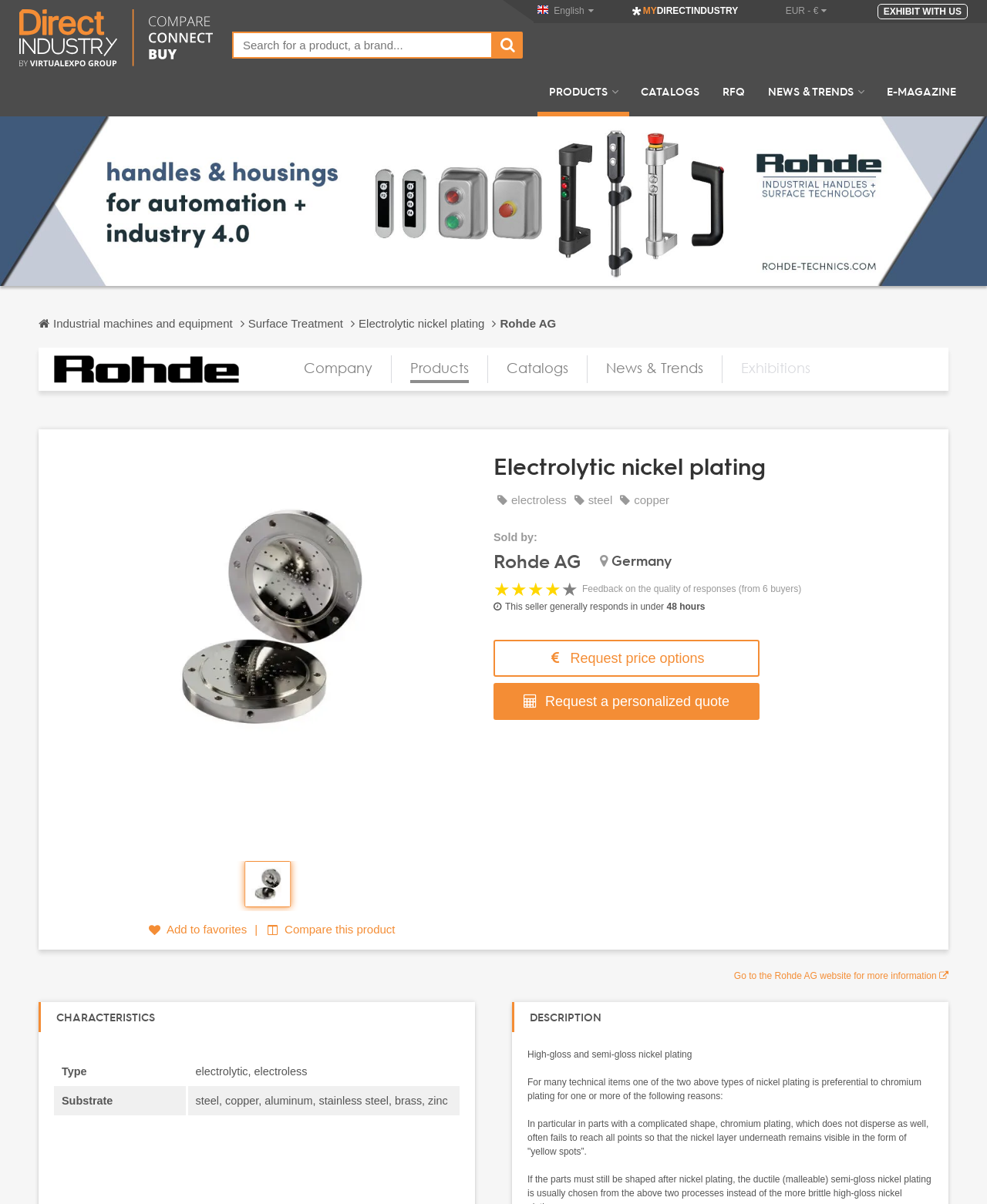Identify the bounding box for the UI element described as: "Surface Treatment". The coordinates should be four float numbers between 0 and 1, i.e., [left, top, right, bottom].

[0.251, 0.257, 0.363, 0.281]